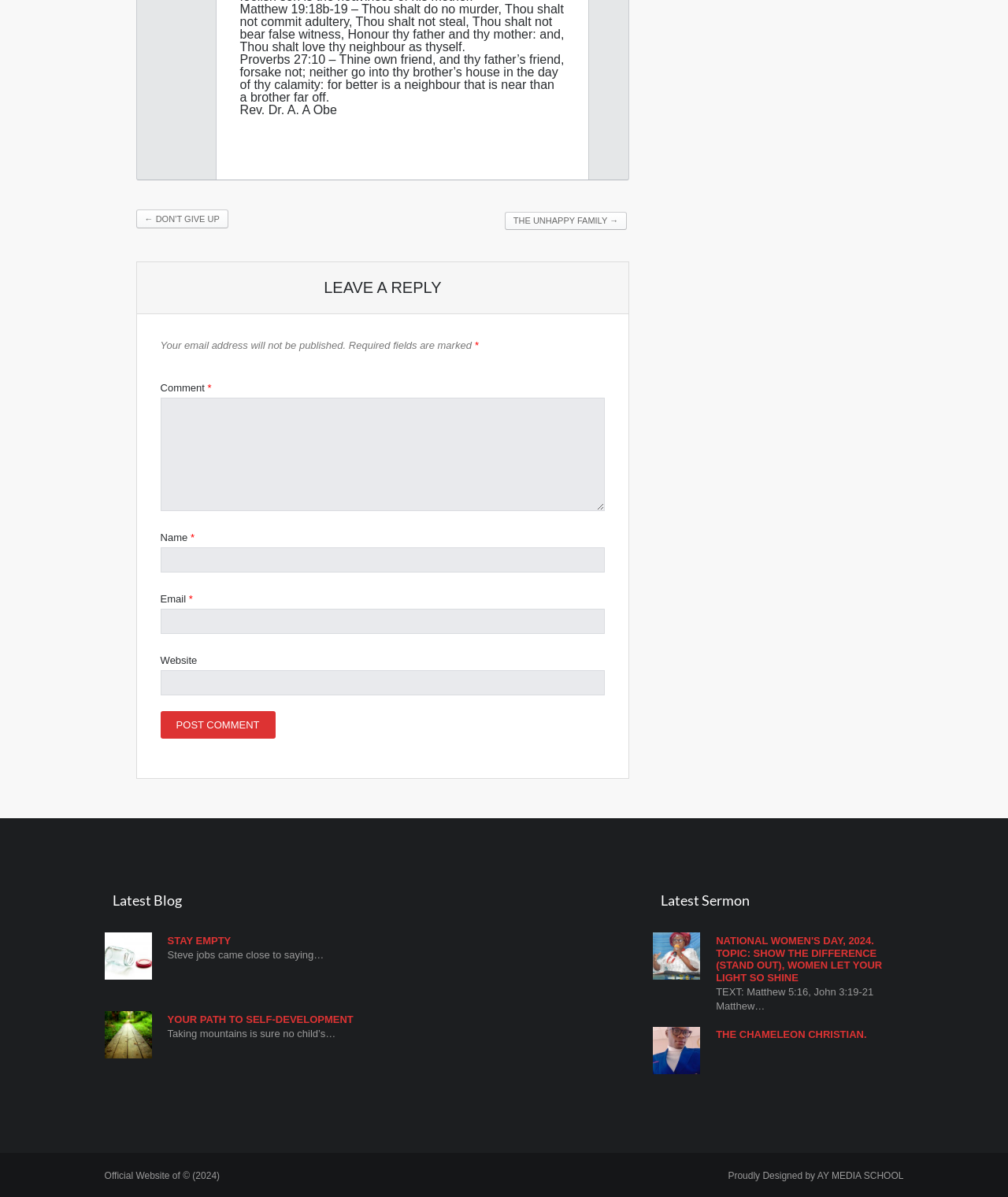Please find and report the bounding box coordinates of the element to click in order to perform the following action: "Click the 'STAY EMPTY' link". The coordinates should be expressed as four float numbers between 0 and 1, in the format [left, top, right, bottom].

[0.166, 0.781, 0.229, 0.791]